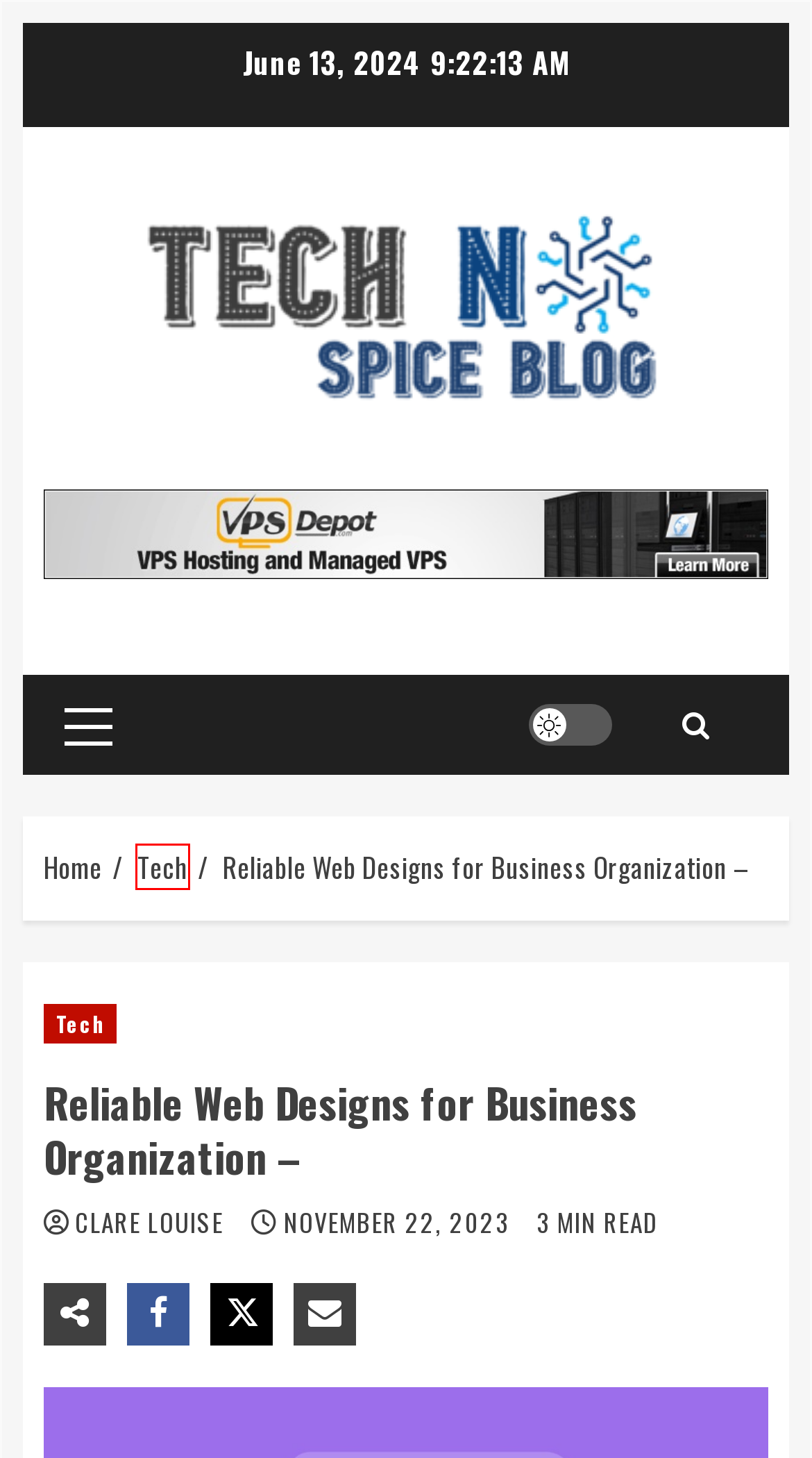Given a webpage screenshot featuring a red rectangle around a UI element, please determine the best description for the new webpage that appears after the element within the bounding box is clicked. The options are:
A. June 8, 2024 | Tech N Spice Blog
B. June 12, 2024 | Tech N Spice Blog
C. Tech | Tech N Spice Blog
D. Tech N Spice Blog | Technology Blog
E. Clare Louise | Tech N Spice Blog
F. Automating compliance: how technology simplifies regulatory adherence | Tech N Spice Blog
G. Bulletproof Tips for Secure Website Hosting and Data Protection | Tech N Spice Blog
H. The Vital Connection Between Website Hosting, SEO and Site Speed | Tech N Spice Blog

C